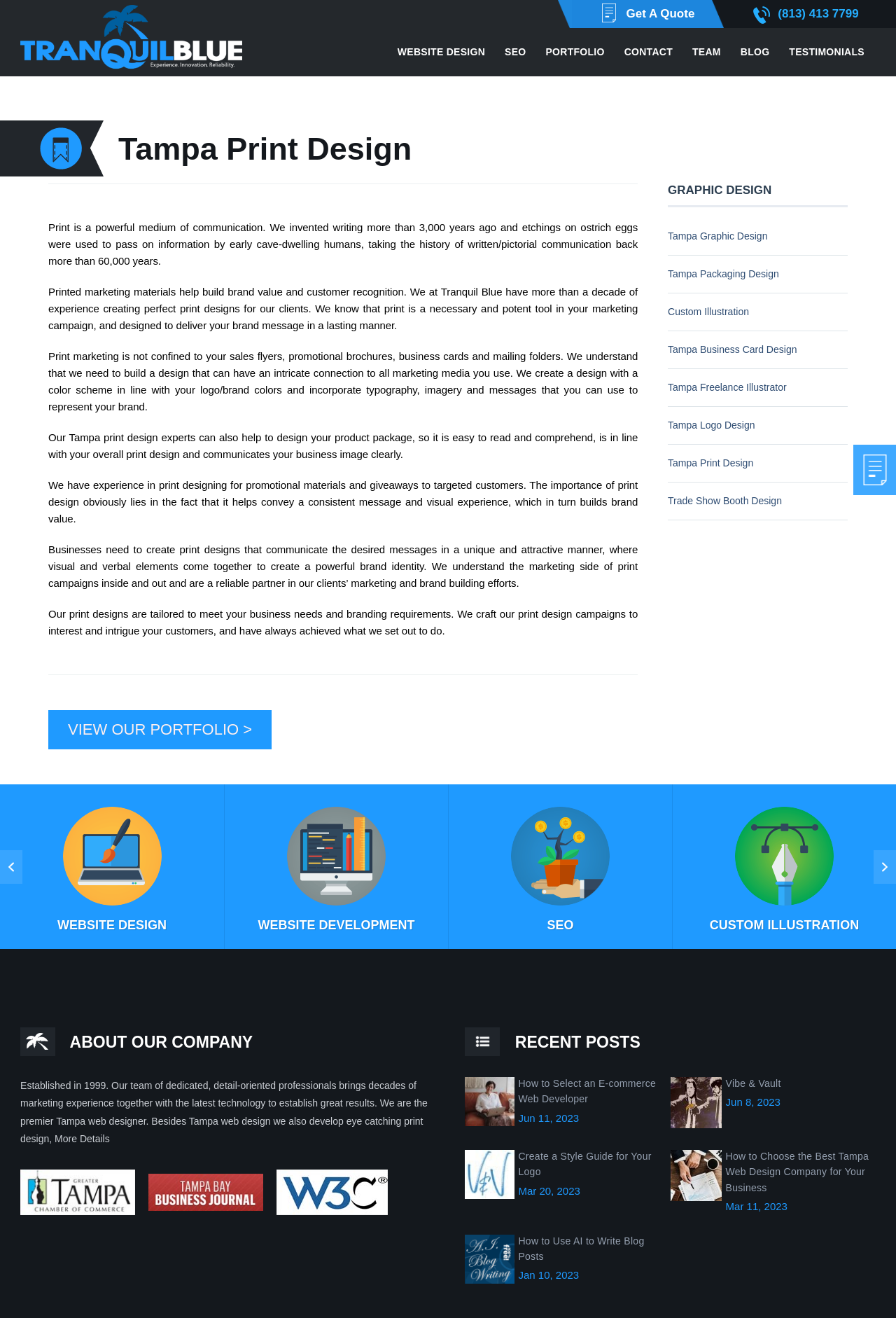Reply to the question with a brief word or phrase: What is the company's experience in print design?

More than a decade